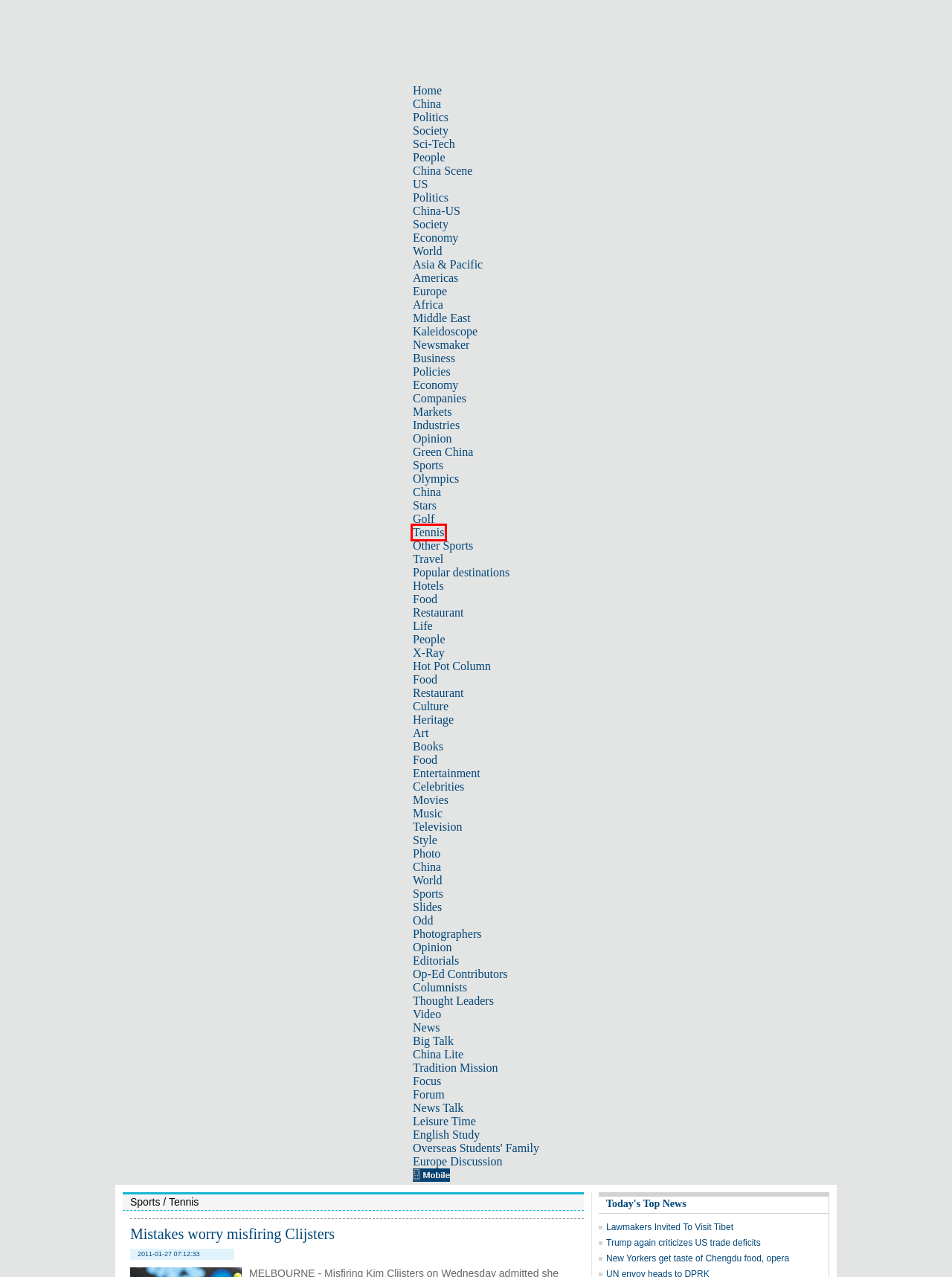You are provided with a screenshot of a webpage that has a red bounding box highlighting a UI element. Choose the most accurate webpage description that matches the new webpage after clicking the highlighted element. Here are your choices:
A. Team China - USA - Chinadaily.com.cn
B. Tennis - USA - Chinadaily.com.cn
C. Innovation - USA - Chinadaily.com.cn
D. Tradition Mission - China Tradition, Culture, Handcraft, Heritage, Festival & Life - China Daily USA
E. China Scene - USA - Chinadaily.com.cn
F. Markets - USA - Chinadaily.com.cn
G. Television
 - Chinadaily US Edition
H. Newsmaker - USA - Chinadaily.com.cn

B